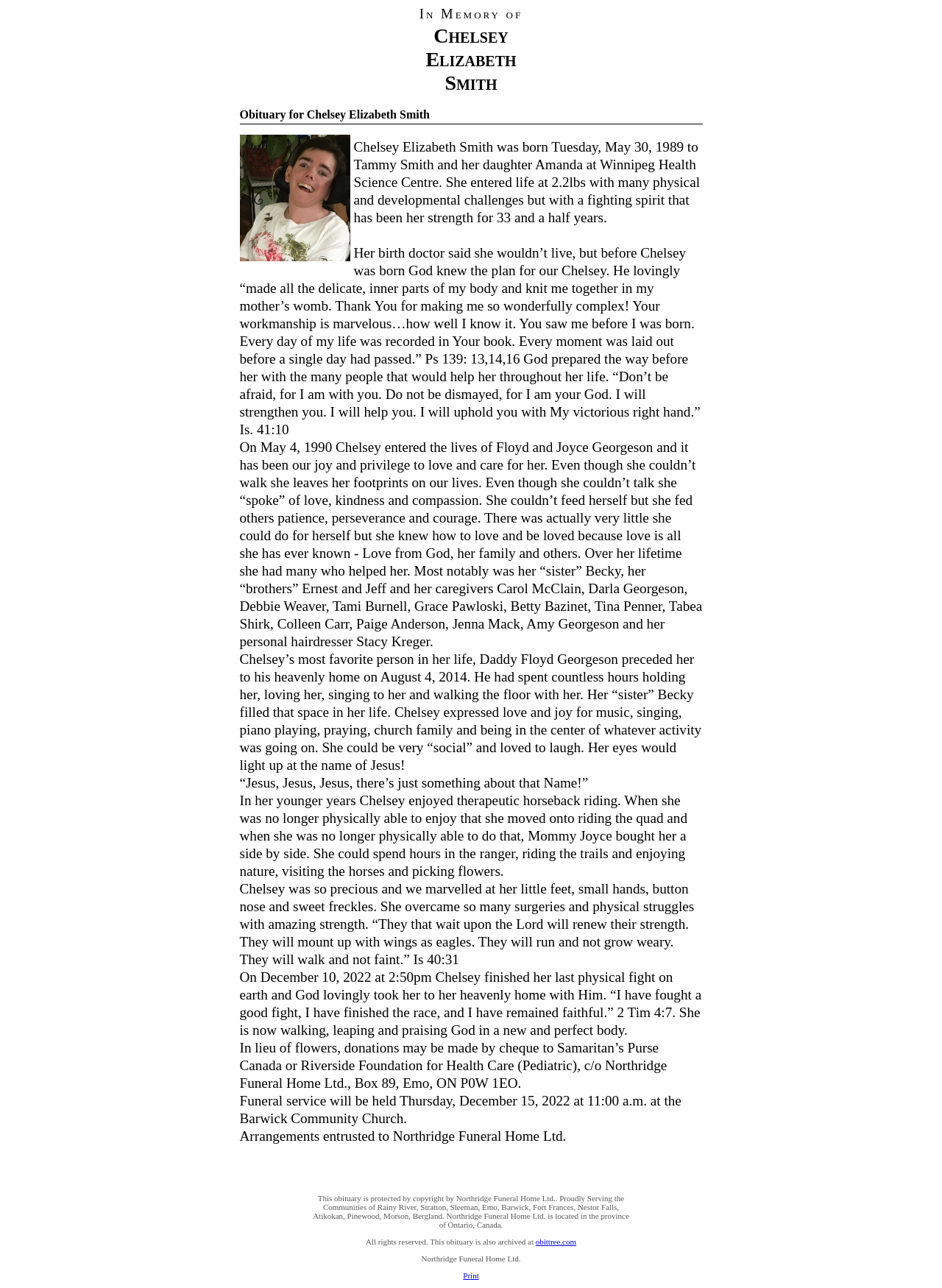What was Chelsey's favorite activity?
Give a detailed explanation using the information visible in the image.

Chelsey's favorite activity is mentioned in the text 'In her younger years Chelsey enjoyed therapeutic horseback riding. When she was no longer physically able to enjoy that she moved onto riding the quad...'.